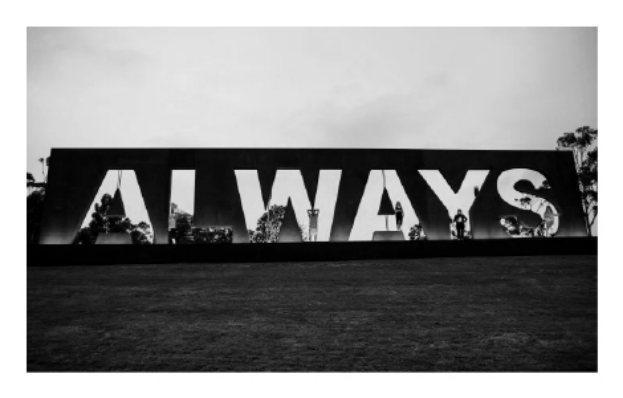Give a detailed explanation of what is happening in the image.

The image showcases a striking monochrome installation featuring the bold word "ALWAYS" prominently displayed. This artistic sculpture is set against a backdrop of greenery, seamlessly integrating with its natural surroundings. The letters, large and imposing, convey a powerful message, suggesting permanence and continuity. Silhouetted figures can be seen next to the installation, emphasizing its grand scale and inviting viewers to contemplate the significance of the word. This piece aligns with themes of remembrance and acknowledgment, resonating with the acknowledgment of the traditional owners of the land, particularly the Aboriginal and Torres Strait Islander communities, as celebrated by the Nelson Meers Foundation in their projects. The composition captures the essence of place and identity, provoking thoughts on the ongoing connection to land and culture.